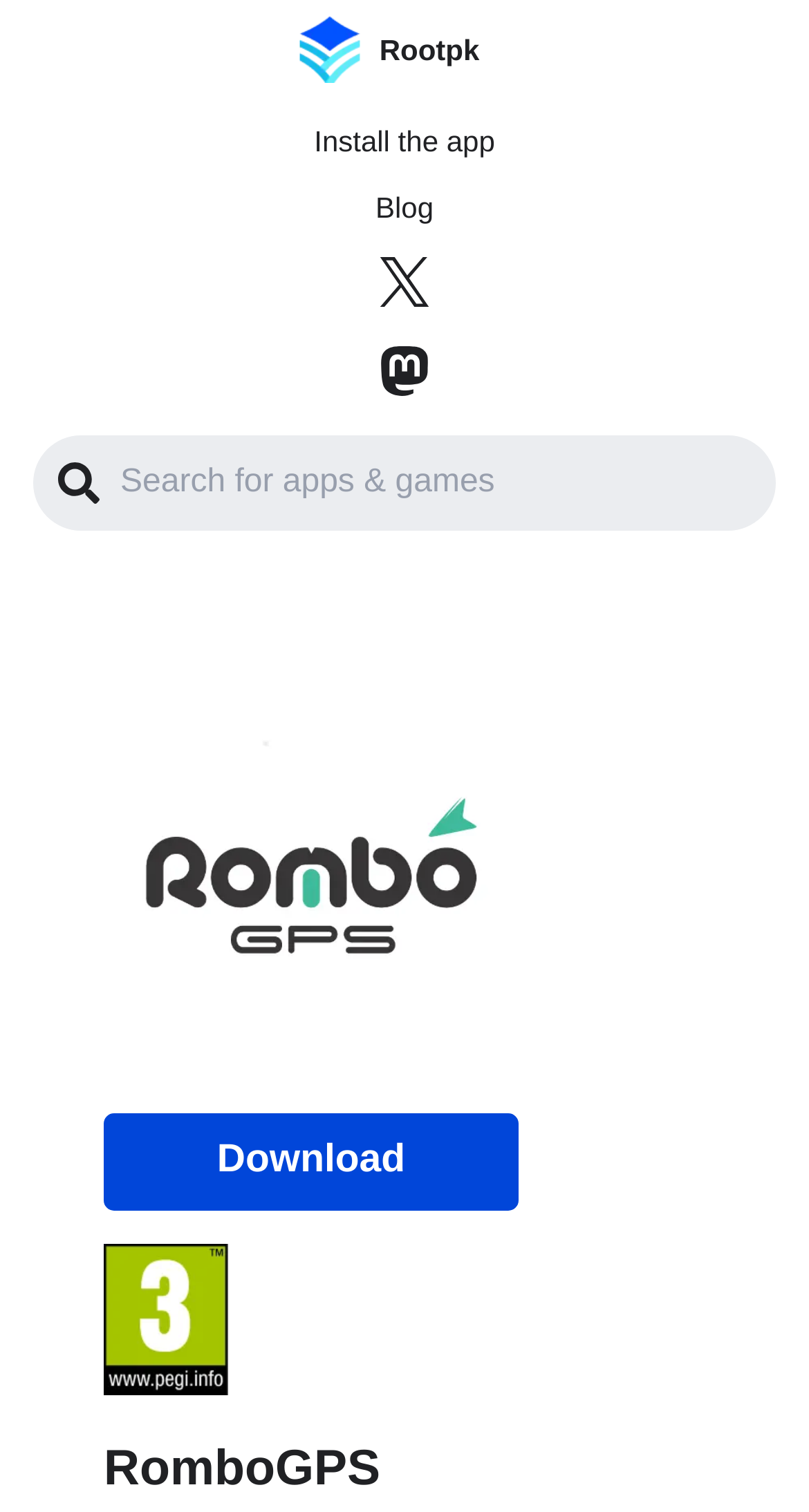How many social media platforms are linked?
Using the image, give a concise answer in the form of a single word or short phrase.

2